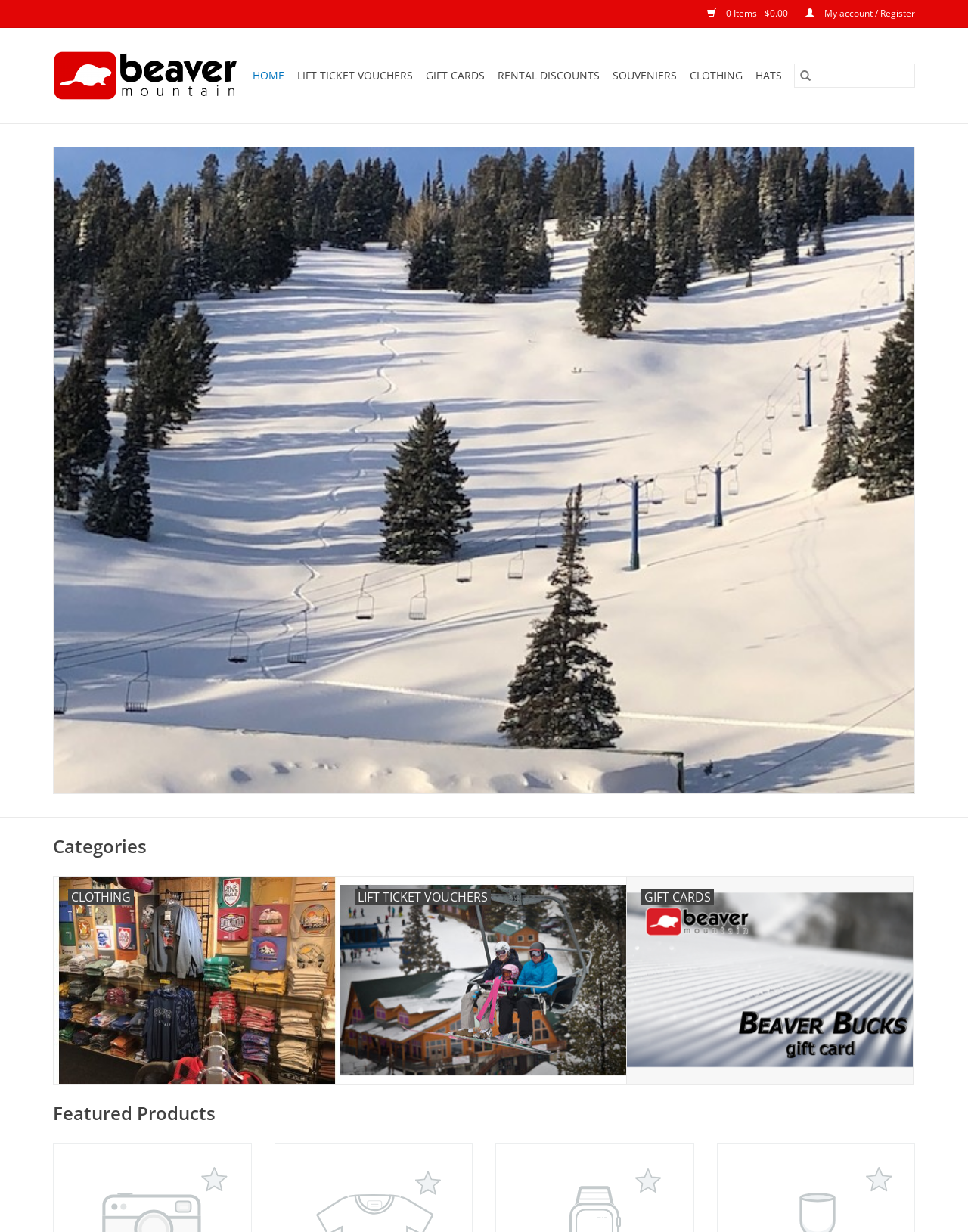Extract the bounding box coordinates of the UI element described: "Clothing". Provide the coordinates in the format [left, top, right, bottom] with values ranging from 0 to 1.

[0.055, 0.712, 0.351, 0.879]